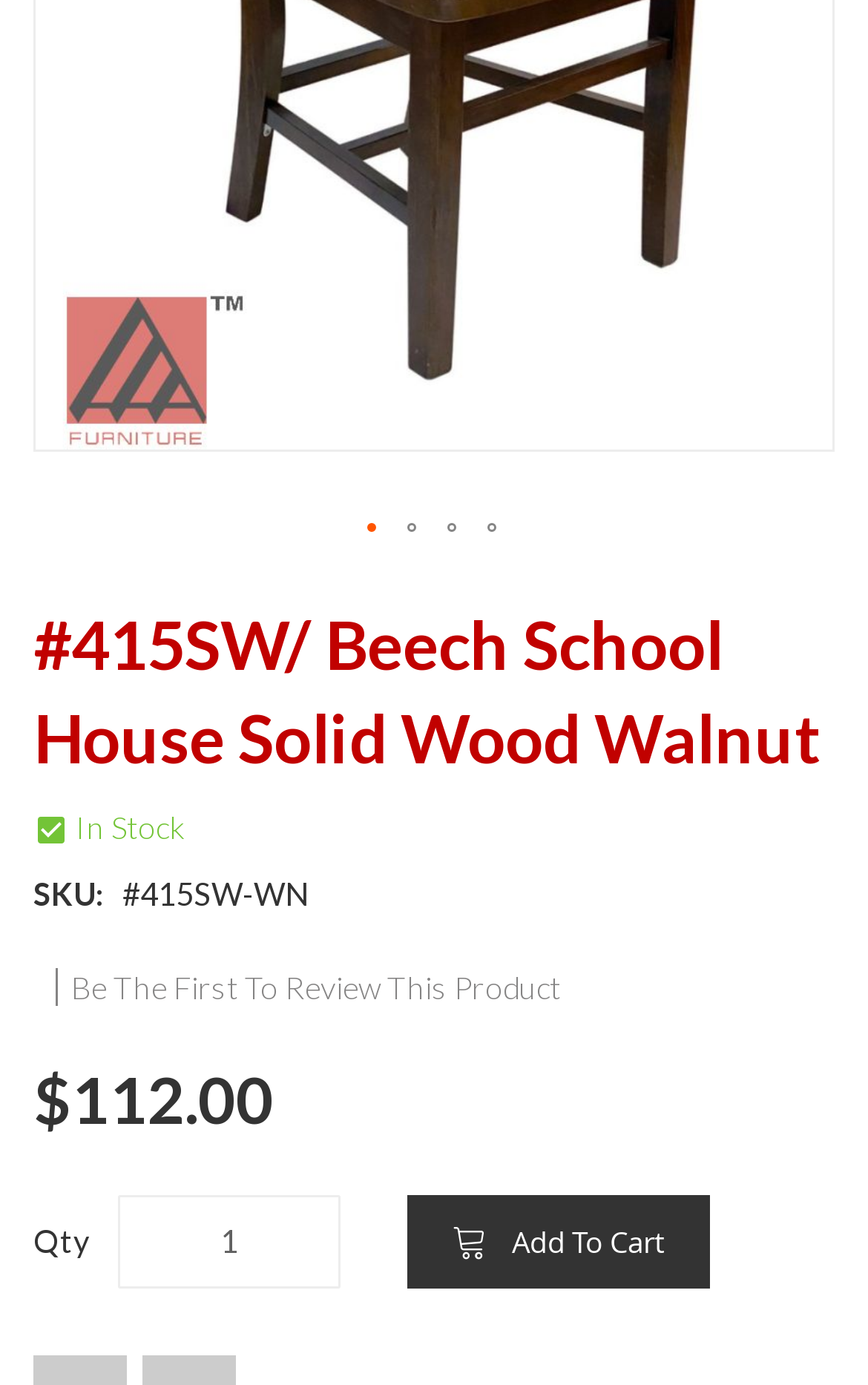Based on the element description Add to Cart, identify the bounding box of the UI element in the given webpage screenshot. The coordinates should be in the format (top-left x, top-left y, bottom-right x, bottom-right y) and must be between 0 and 1.

[0.469, 0.862, 0.818, 0.93]